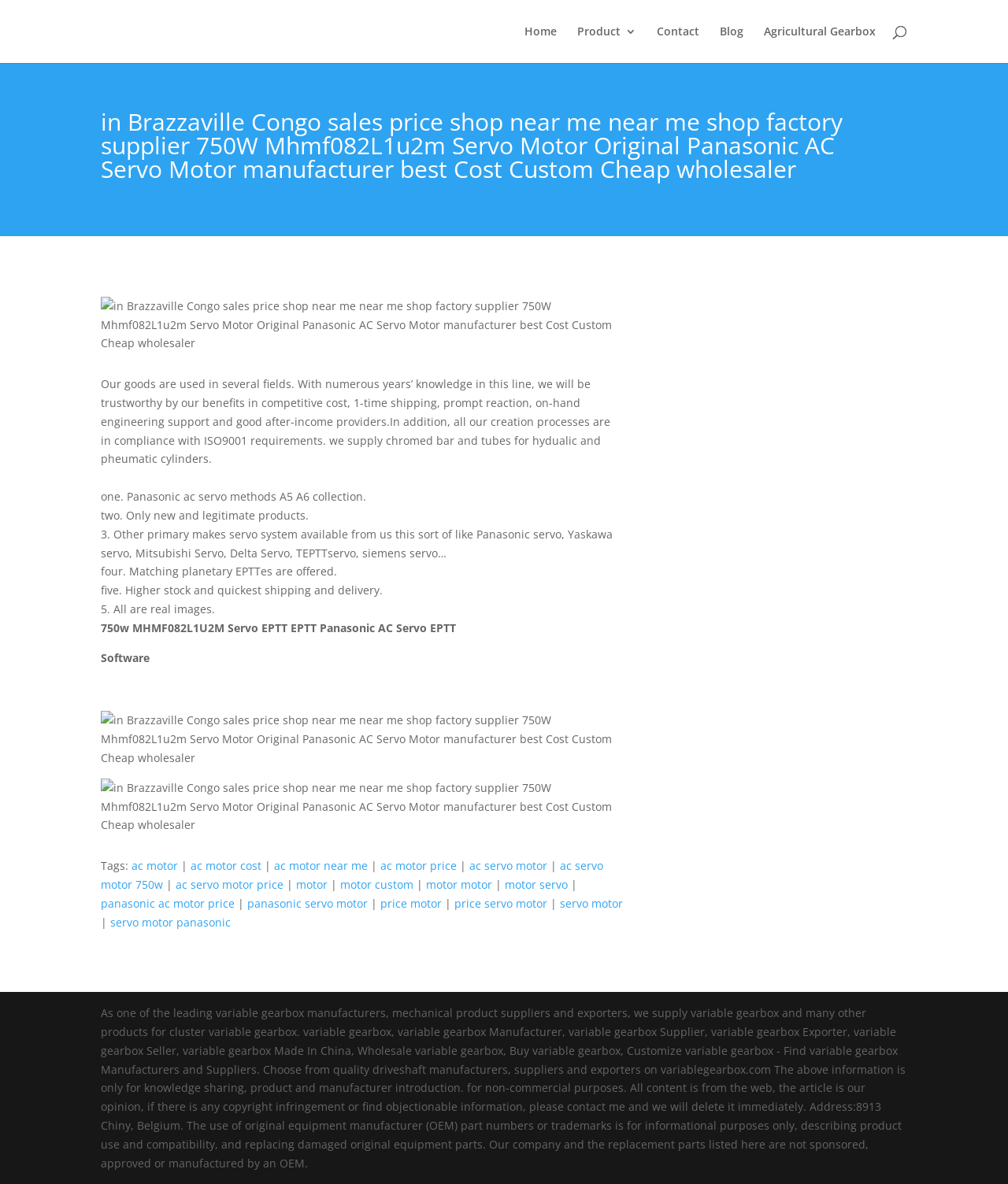Identify the coordinates of the bounding box for the element described below: "panasonic servo motor". Return the coordinates as four float numbers between 0 and 1: [left, top, right, bottom].

[0.245, 0.757, 0.365, 0.769]